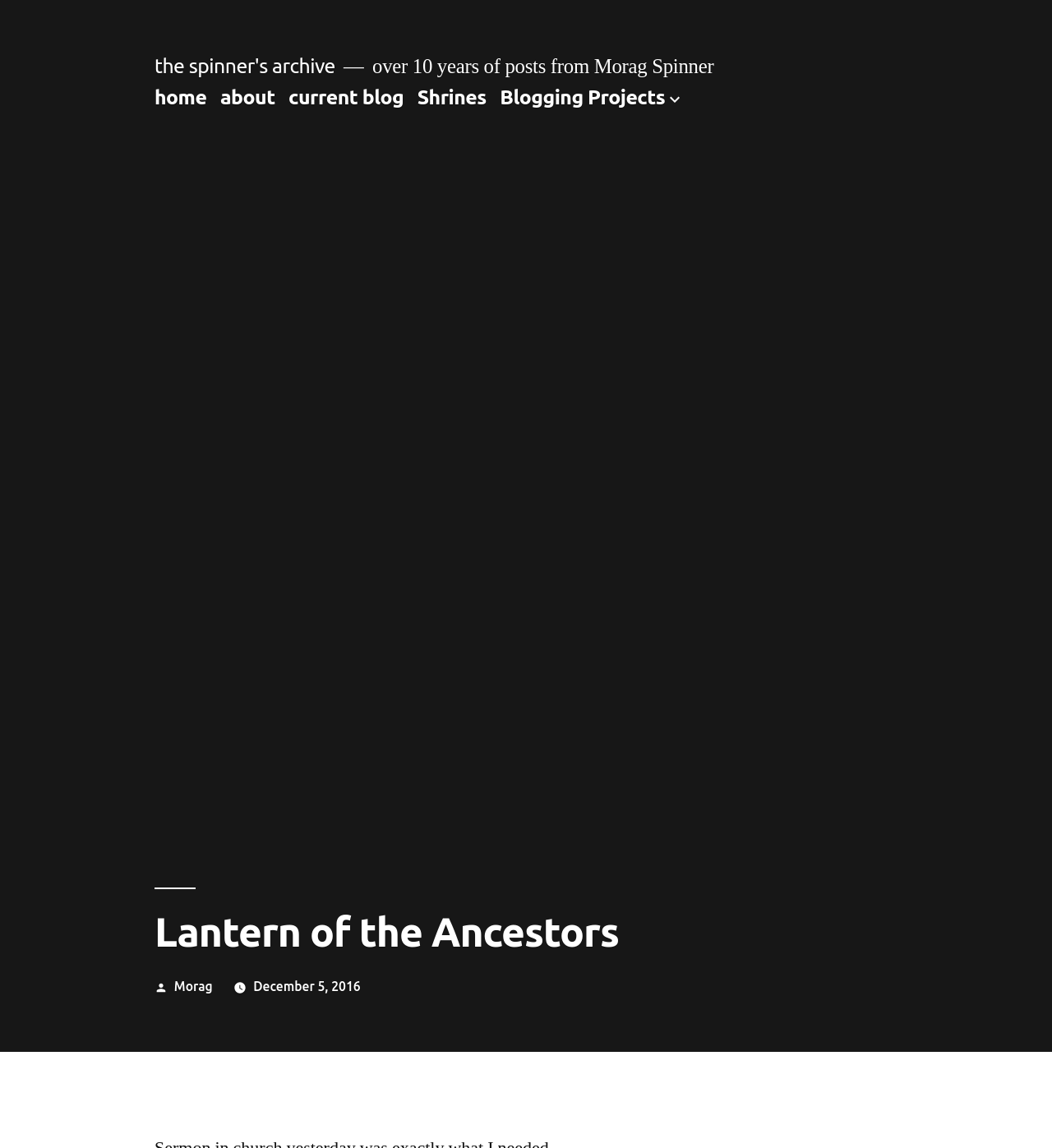What is the date of the latest post?
Based on the screenshot, provide your answer in one word or phrase.

December 5, 2016